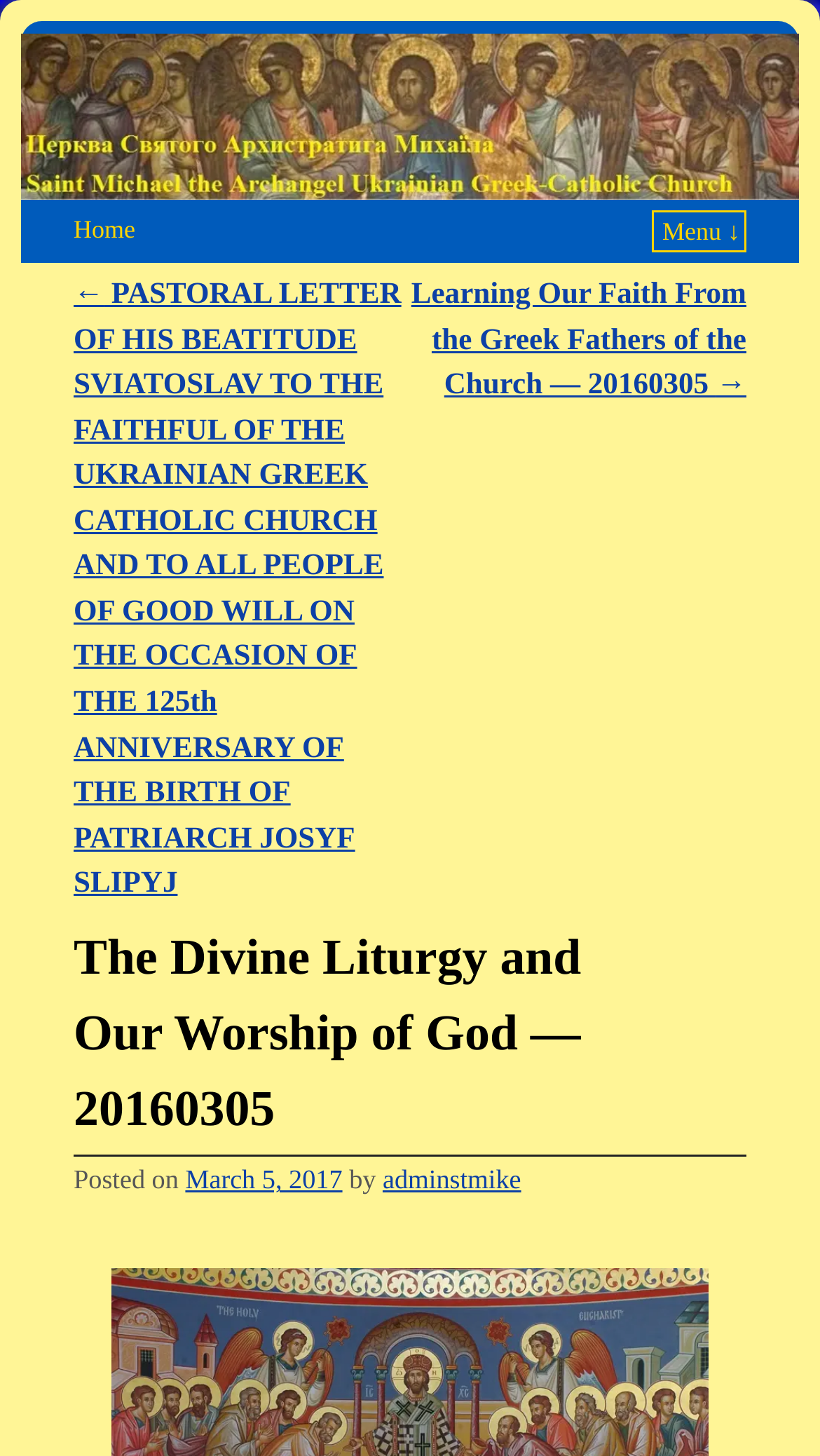What is the first navigation link?
Provide a one-word or short-phrase answer based on the image.

Home